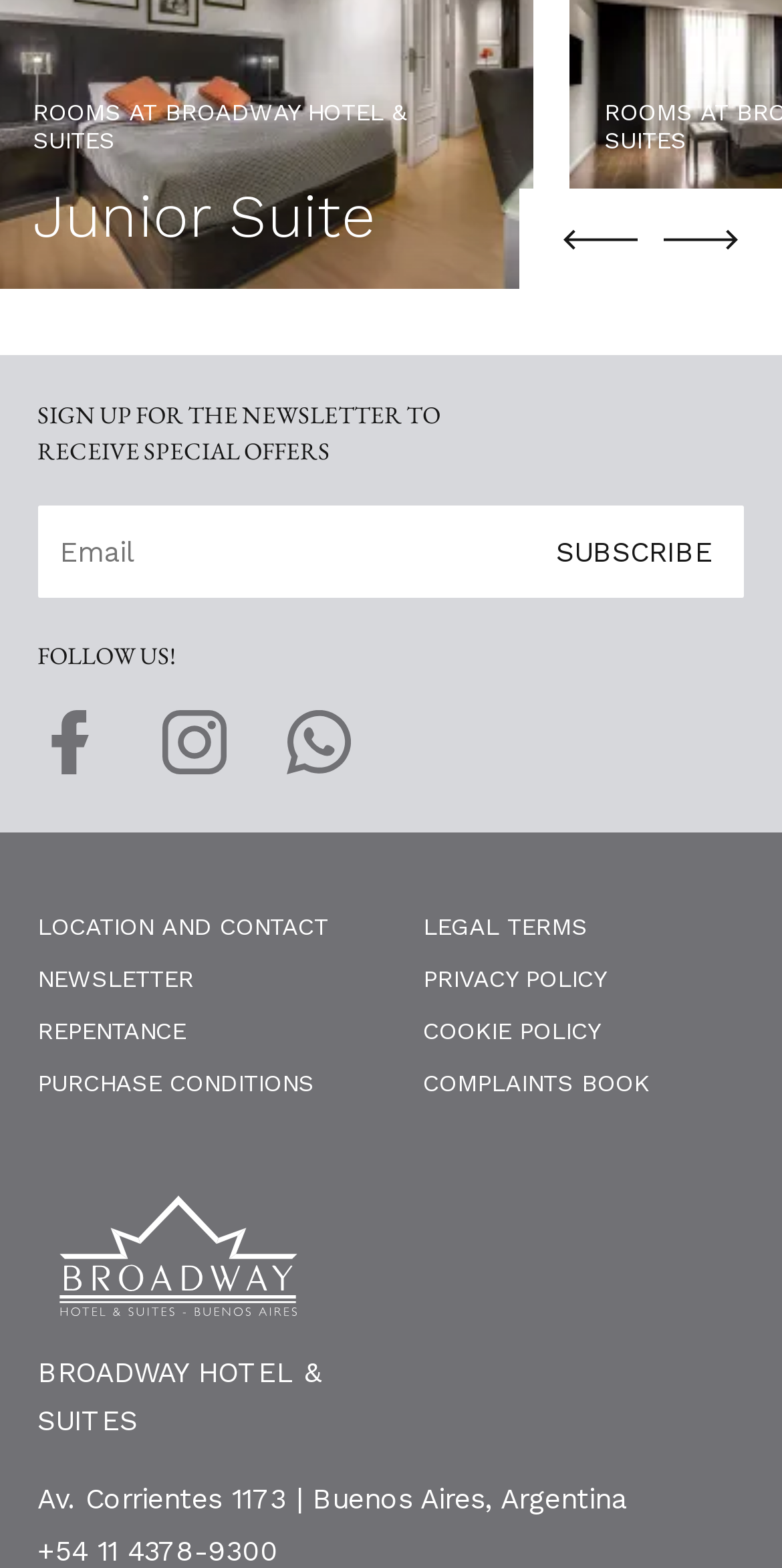Locate the bounding box coordinates of the clickable area to execute the instruction: "Click the Previous slide button". Provide the coordinates as four float numbers between 0 and 1, represented as [left, top, right, bottom].

[0.72, 0.146, 0.815, 0.16]